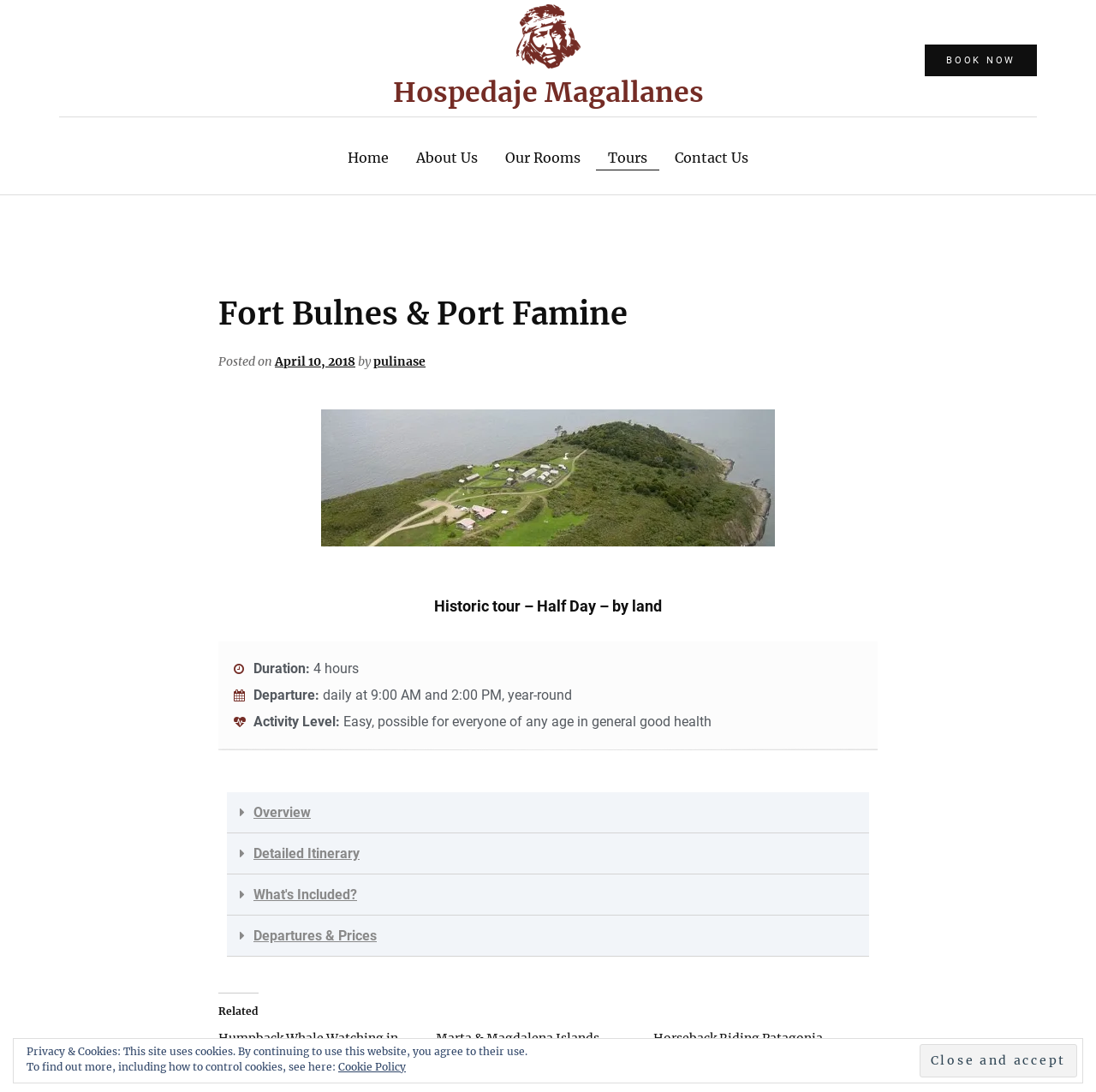Identify and generate the primary title of the webpage.

Fort Bulnes & Port Famine